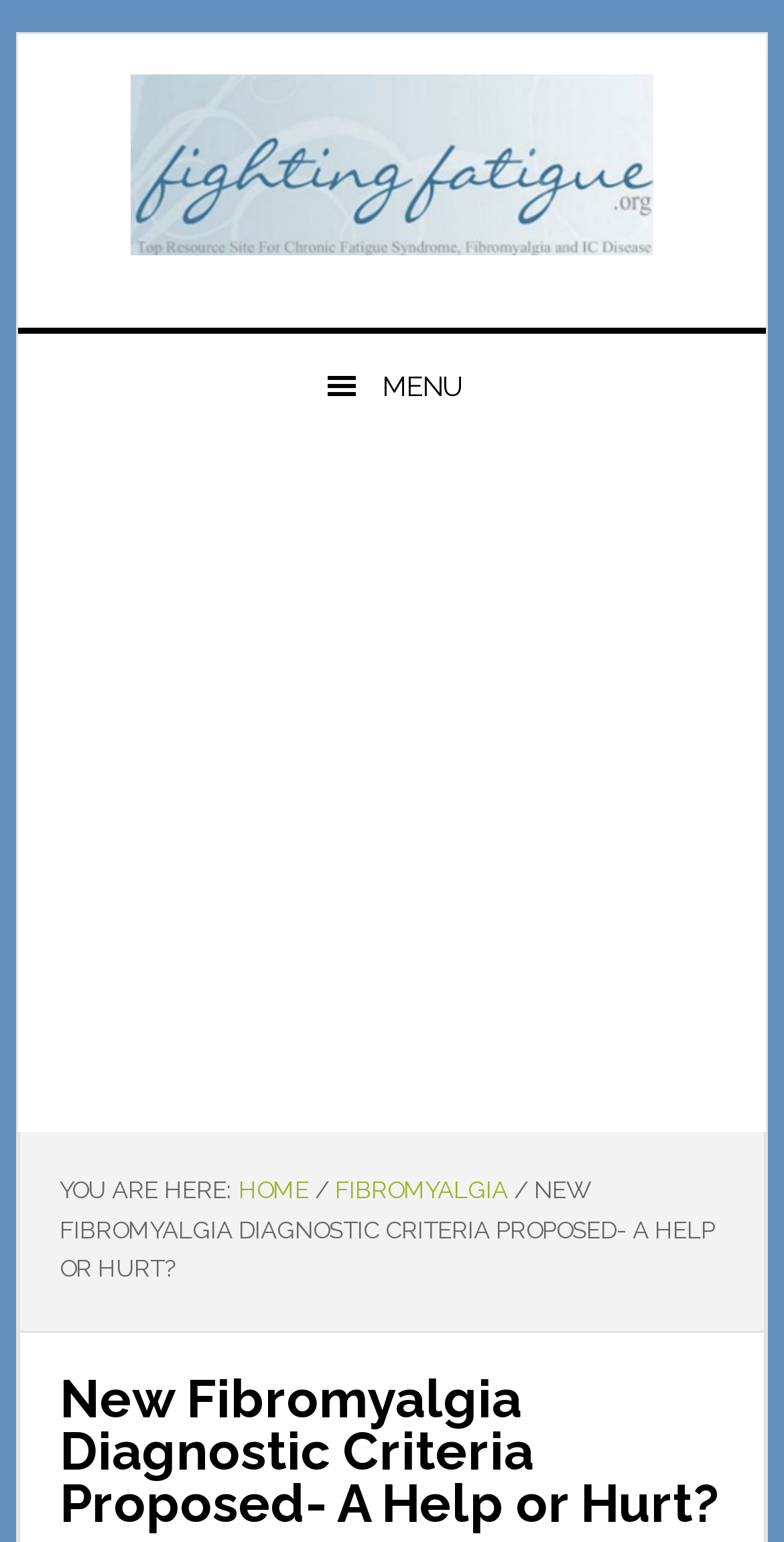How many breadcrumb separators are there?
Answer briefly with a single word or phrase based on the image.

2